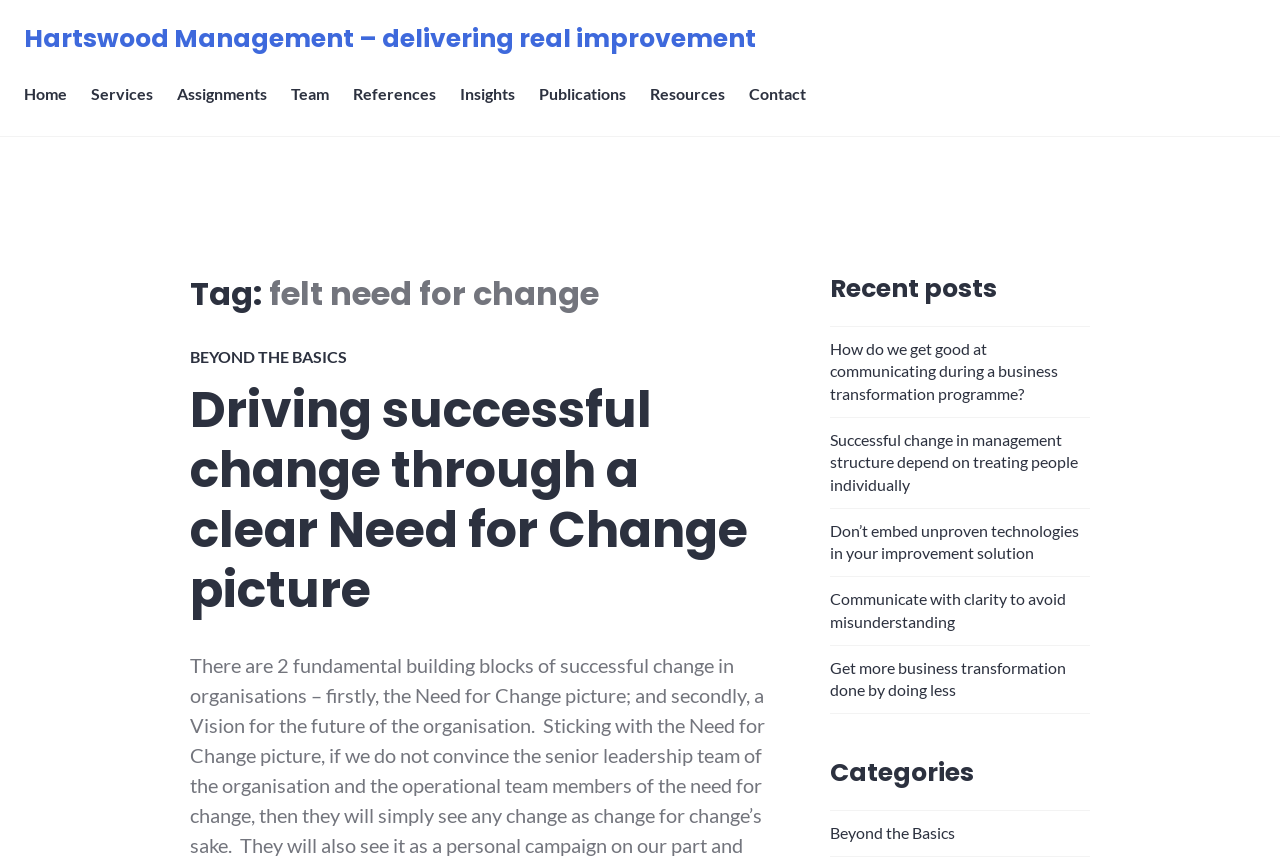Based on what you see in the screenshot, provide a thorough answer to this question: What is the topic of the recent post 'How do we get good at communicating during a business transformation programme?'?

The recent post 'How do we get good at communicating during a business transformation programme?' is listed under the 'Recent posts' section, and its topic is likely related to business transformation programme, as indicated by the title of the post.